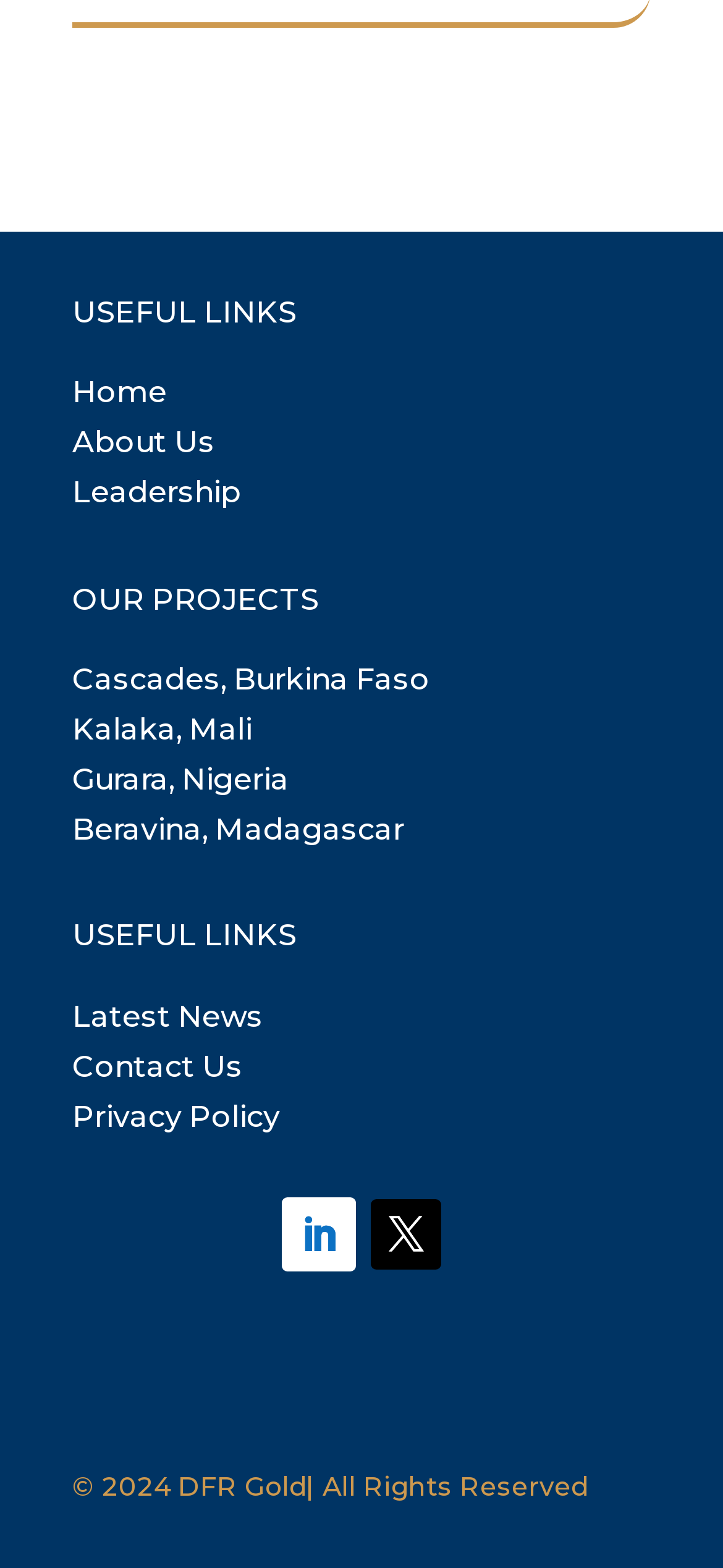Find the bounding box coordinates of the clickable element required to execute the following instruction: "view project in Burkina Faso". Provide the coordinates as four float numbers between 0 and 1, i.e., [left, top, right, bottom].

[0.1, 0.422, 0.595, 0.444]